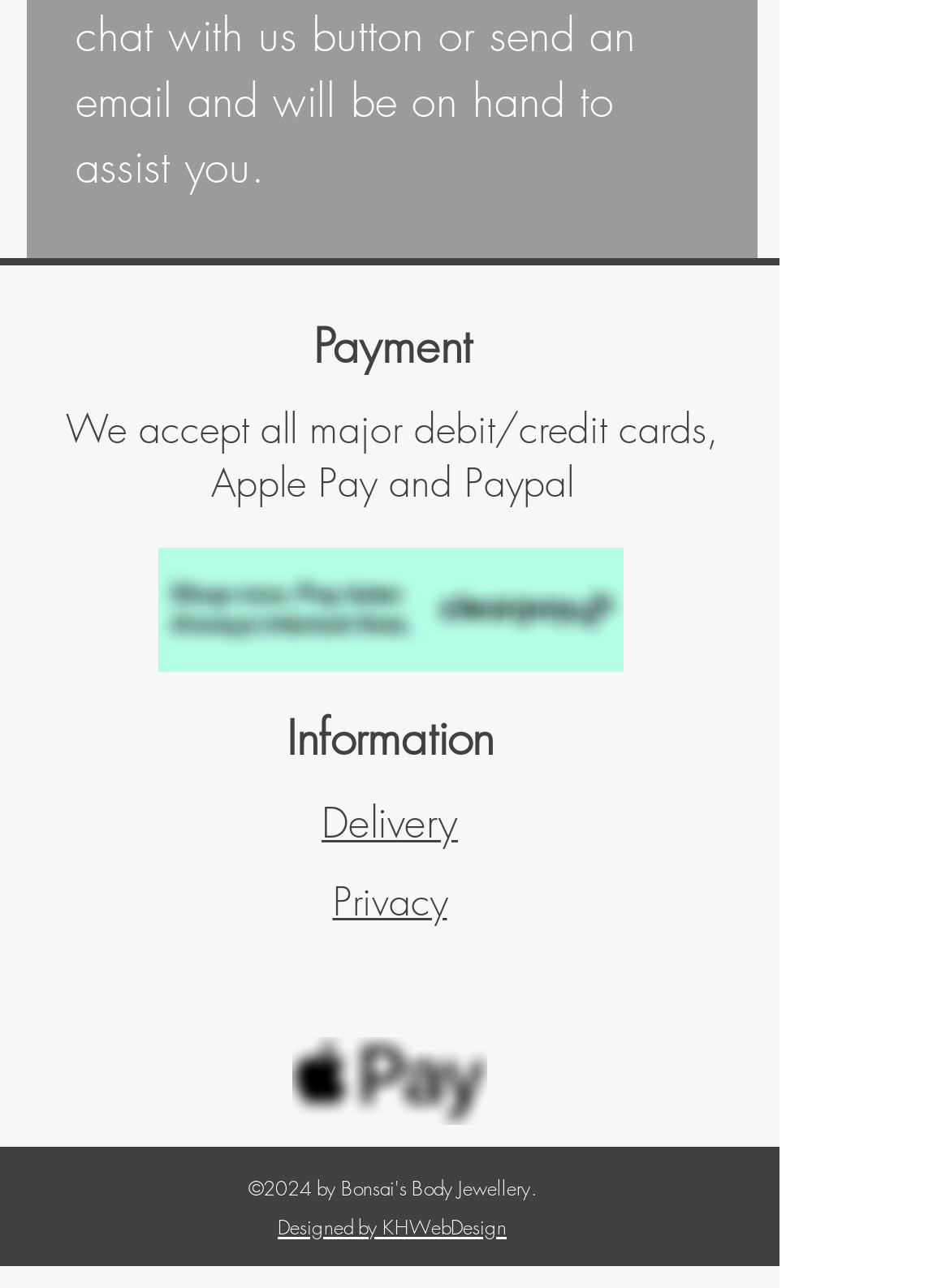Please answer the following question using a single word or phrase: 
What is the purpose of the Clearpay banner?

Shop now